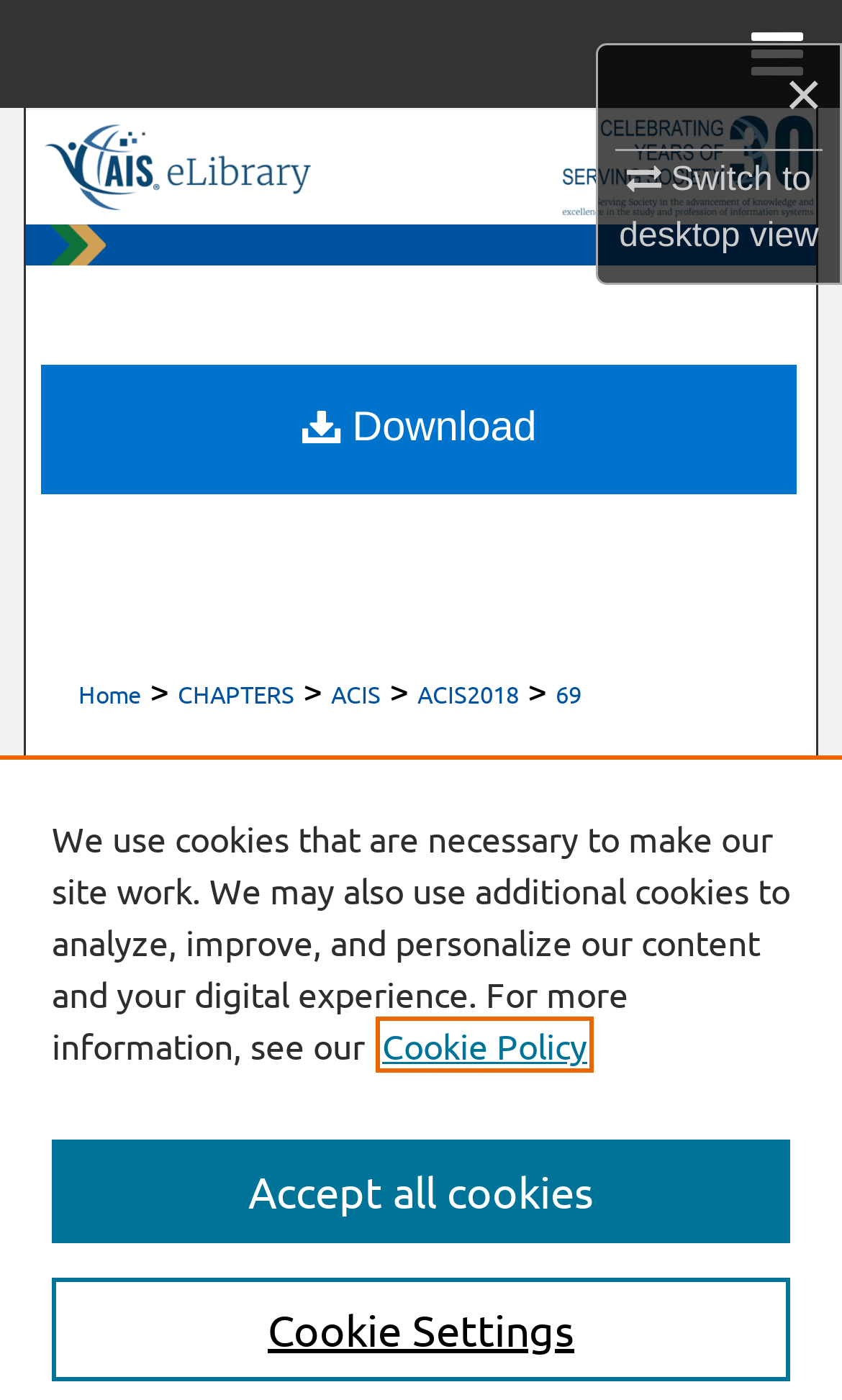Determine the bounding box coordinates of the clickable region to follow the instruction: "Switch to desktop view".

[0.735, 0.11, 0.972, 0.182]